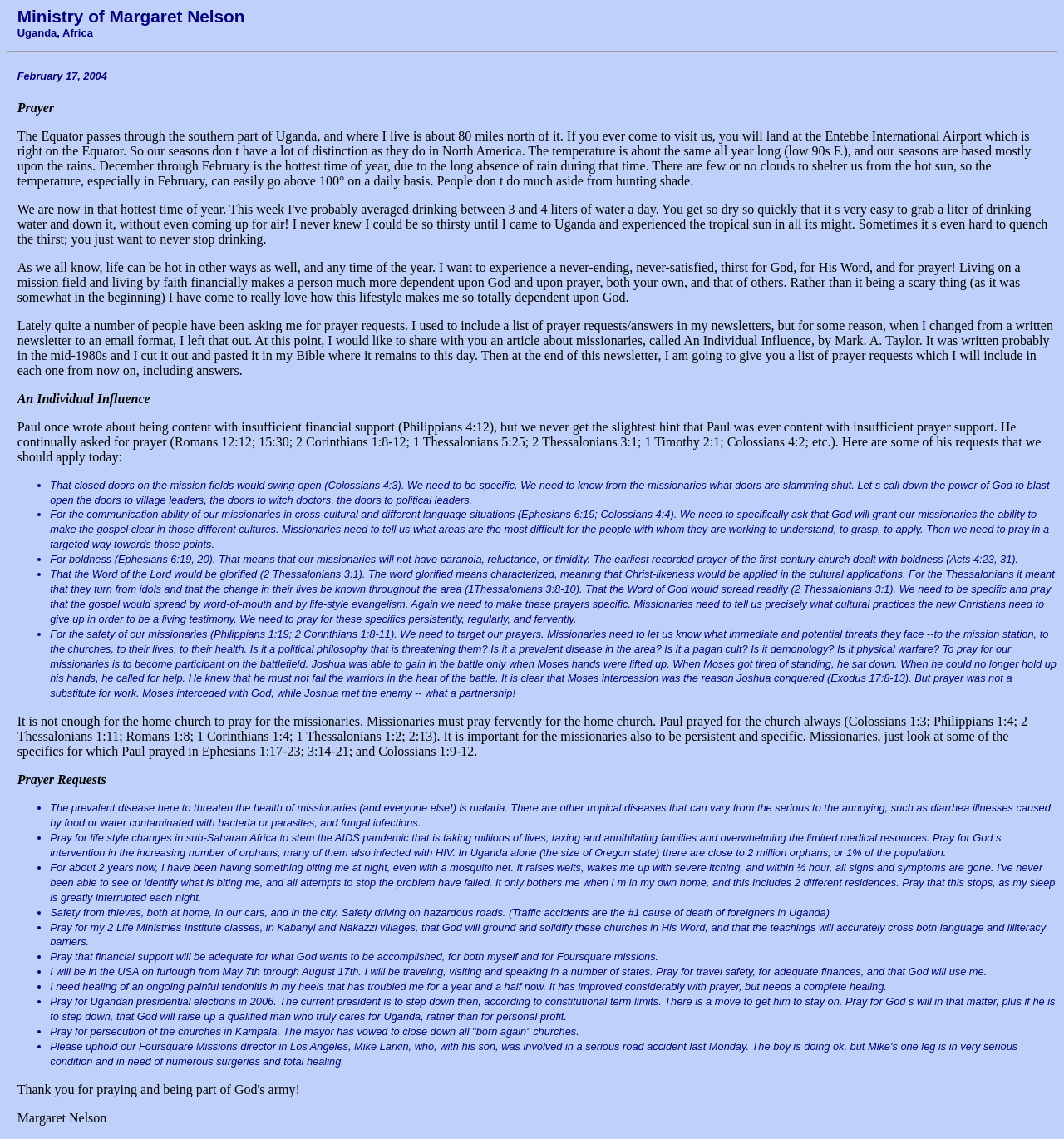What is the author's request for the home church?
Please ensure your answer to the question is detailed and covers all necessary aspects.

The author requests the home church to pray for the missionaries, as mentioned in the text 'It is not enough for the home church to pray for the missionaries. Missionaries must pray fervently for the home church.'